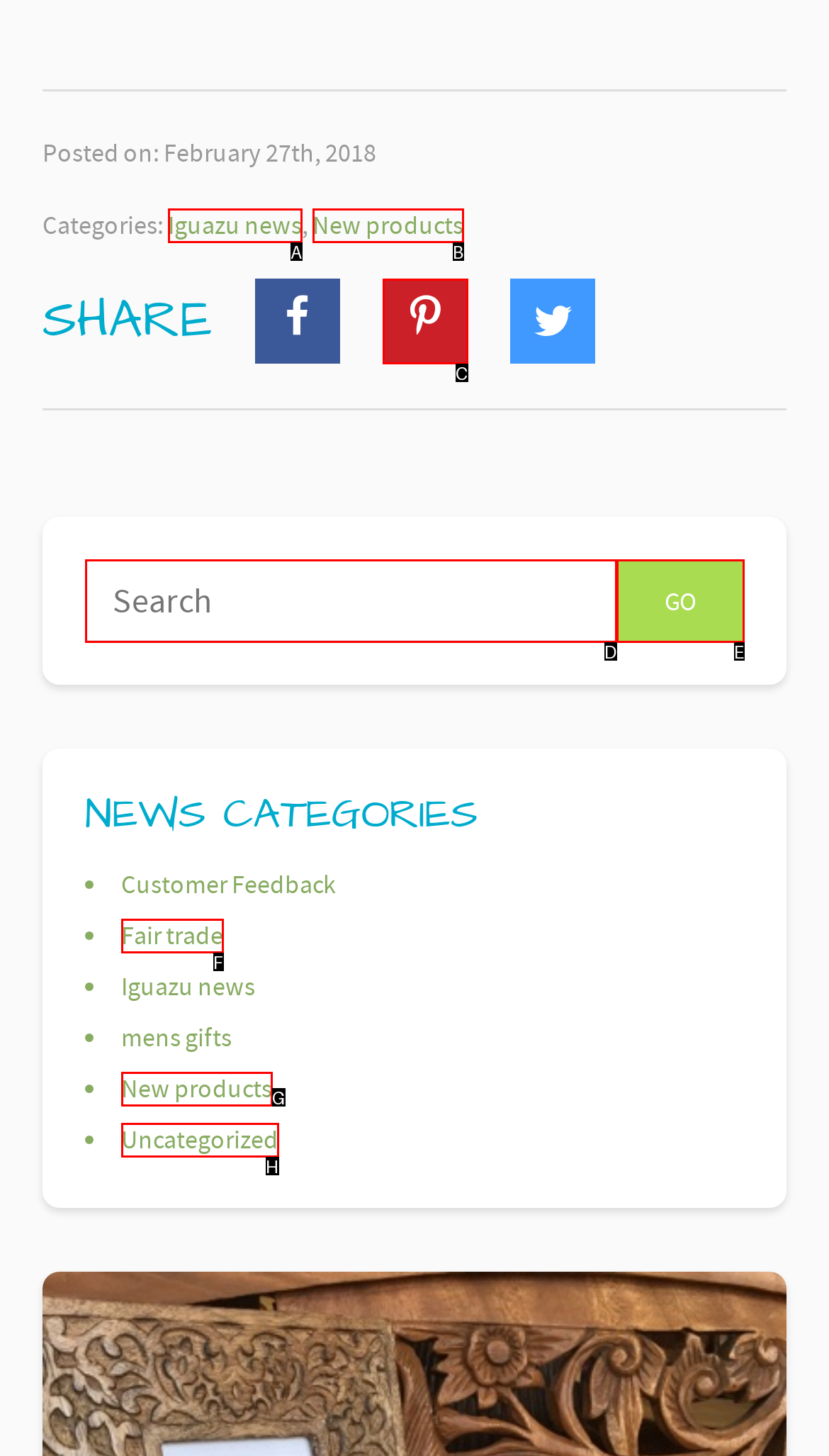Please determine which option aligns with the description: Uncategorized. Respond with the option’s letter directly from the available choices.

H